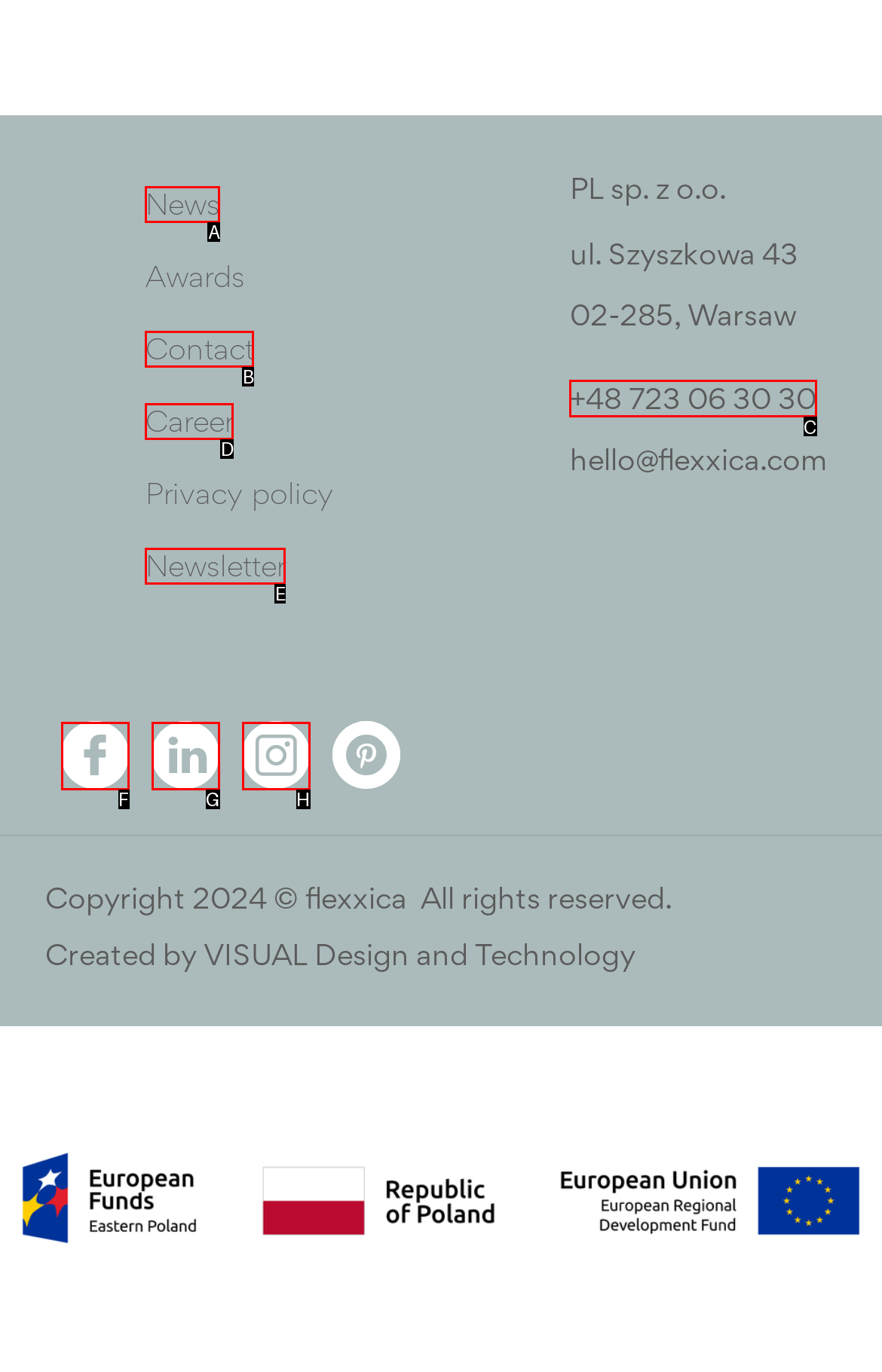From the given options, choose the one to complete the task: Call the company
Indicate the letter of the correct option.

C